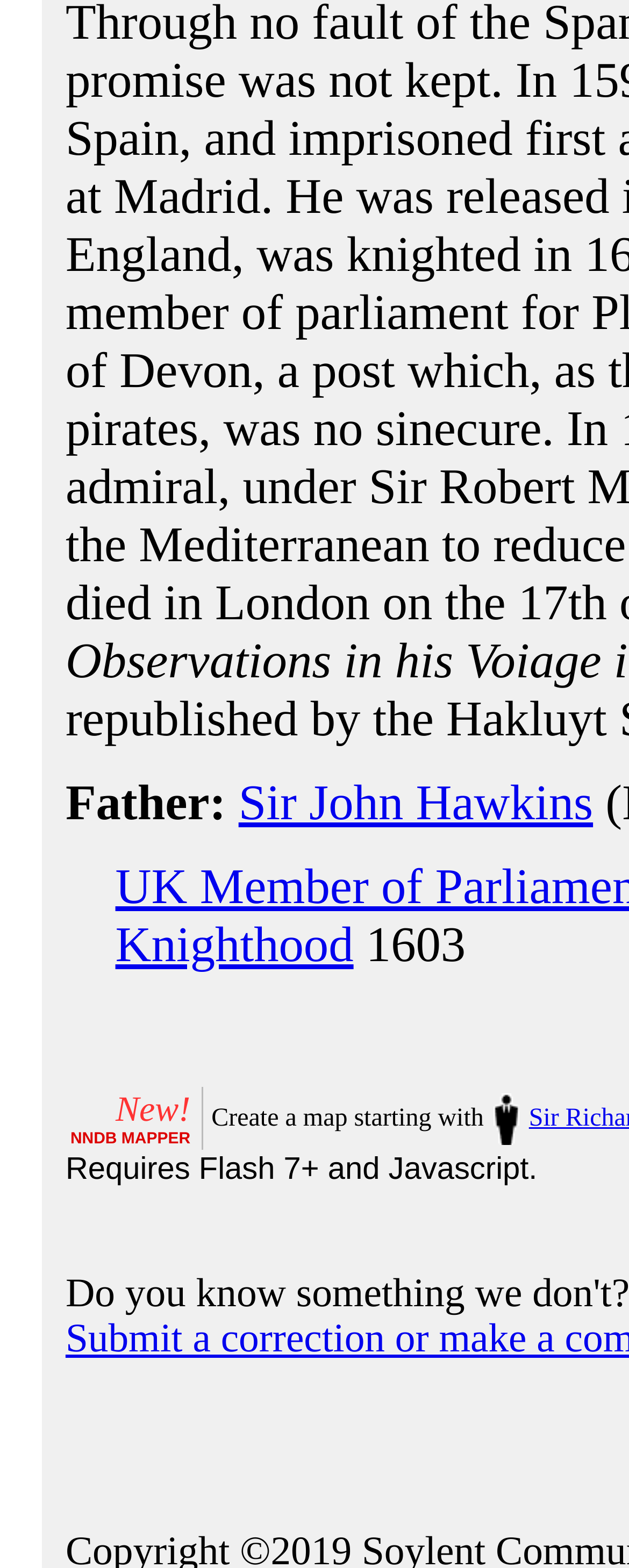What is the purpose of the 'NNDB MAPPER' link?
Based on the screenshot, give a detailed explanation to answer the question.

The webpage mentions 'Create a map starting with' near the 'NNDB MAPPER' link, indicating that the link is used to create a map.